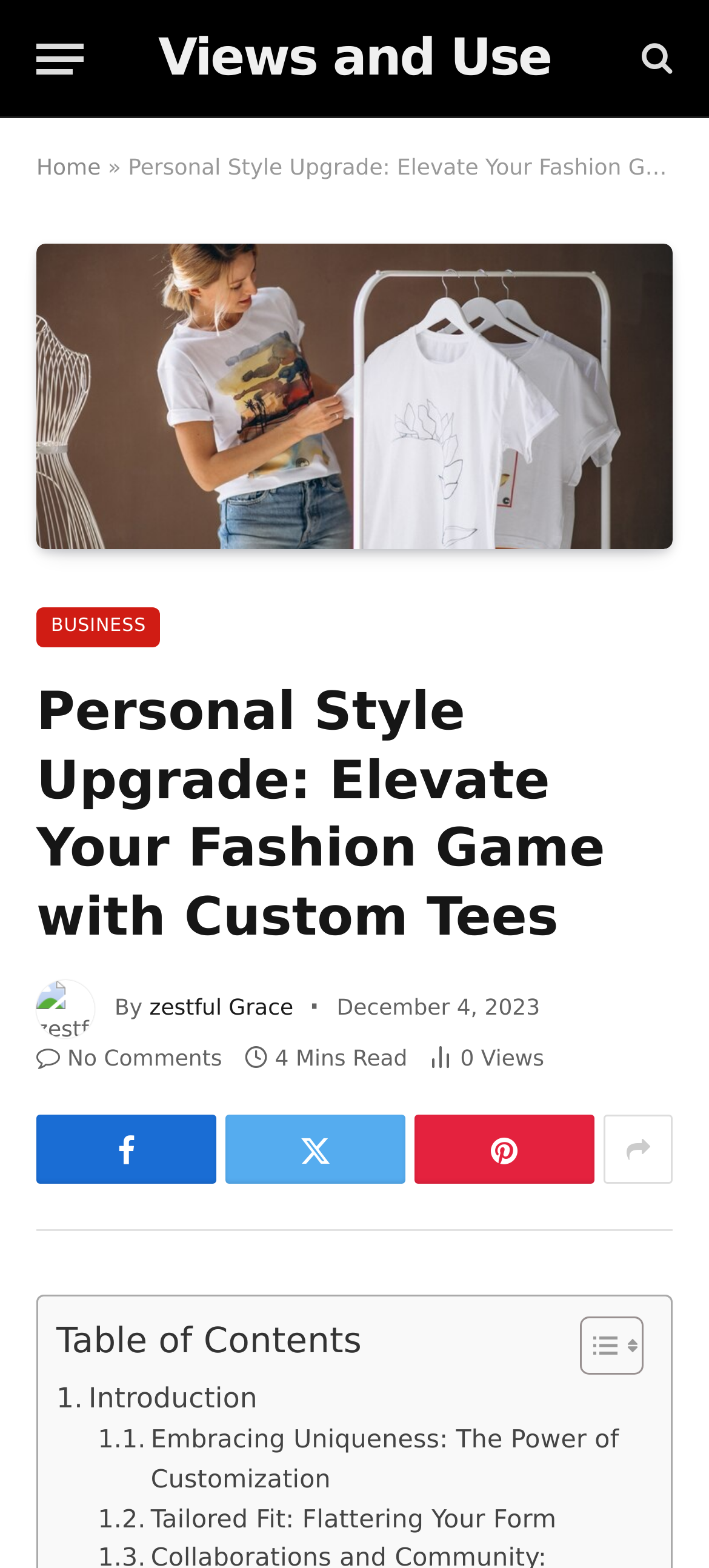What is the date of the article?
Answer the question with a single word or phrase by looking at the picture.

December 4, 2023